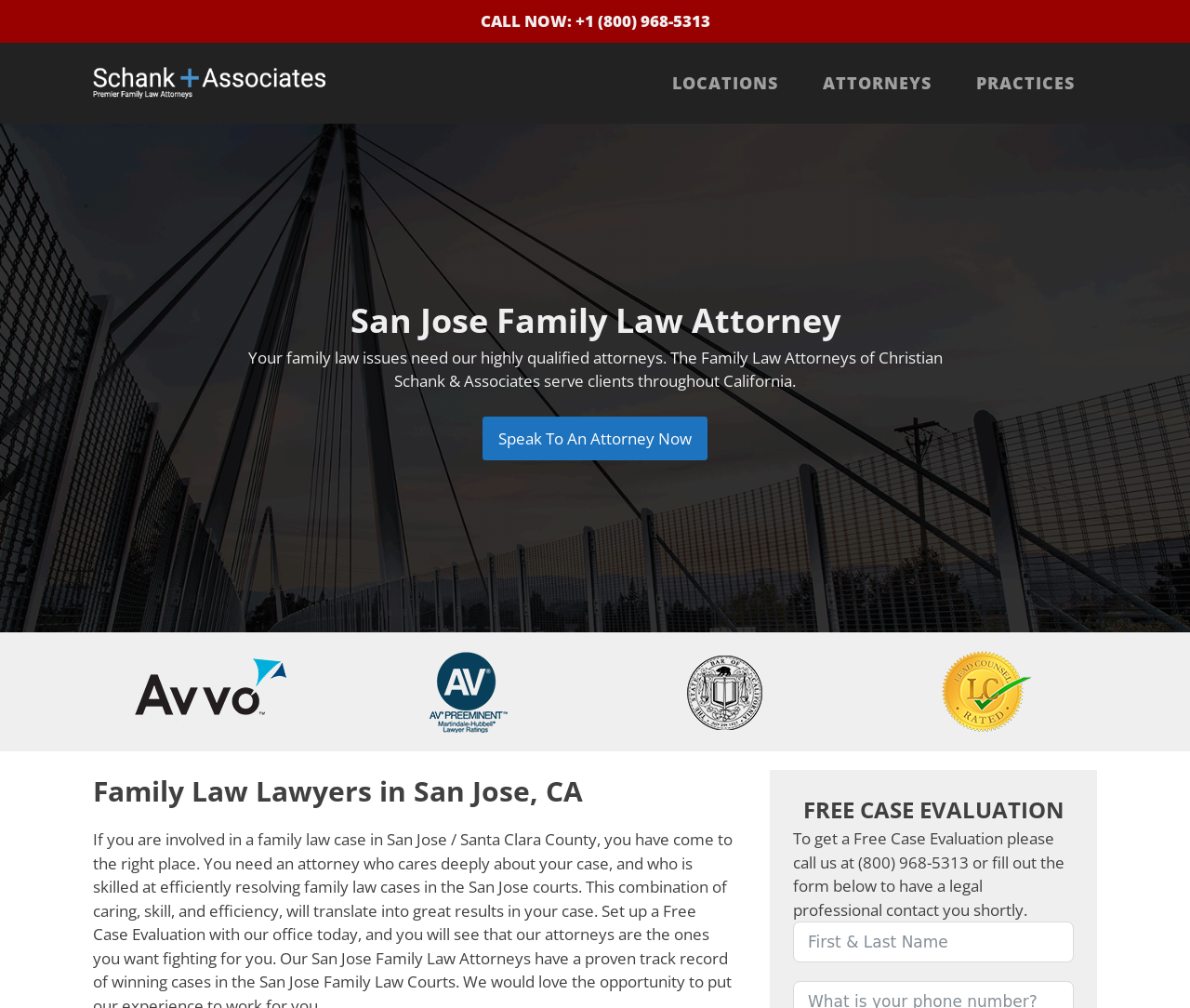Find and specify the bounding box coordinates that correspond to the clickable region for the instruction: "Click the Speak To An Attorney Now link".

[0.405, 0.413, 0.595, 0.457]